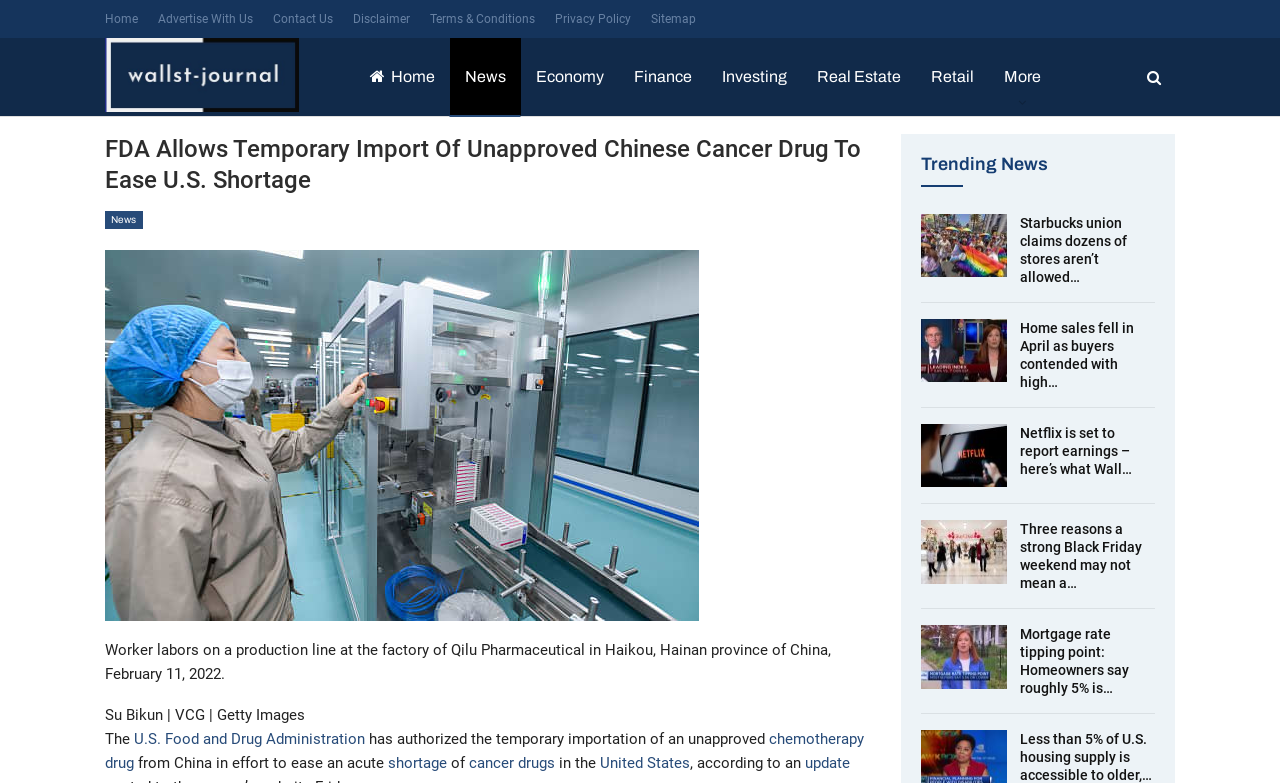Construct a comprehensive description capturing every detail on the webpage.

The webpage is an article from Wallst-Journal.com, with a title "FDA allows temporary import of unapproved Chinese cancer drug to ease U.S. shortage". At the top, there are several links to different sections of the website, including "Home", "Advertise With Us", "Contact Us", and more. Below these links, there is a logo of Wallst-Journal.com, accompanied by a link to the website's homepage.

The main content of the article is divided into two sections. On the left, there is a large image with a caption describing a worker laboring on a production line at a factory in China. Below the image, there is a brief description of the photo, including the photographer's name and the date it was taken.

On the right, there is a heading that repeats the title of the article, followed by a block of text that summarizes the content of the article. The text describes how the U.S. Food and Drug Administration has authorized the temporary importation of an unapproved chemotherapy drug from China to ease a shortage of cancer drugs in the United States.

Below the main content, there is a section titled "Trending News", which features several links to other news articles, including stories about Starbucks, home sales, Netflix, and more. Each link is accompanied by a brief summary of the article.